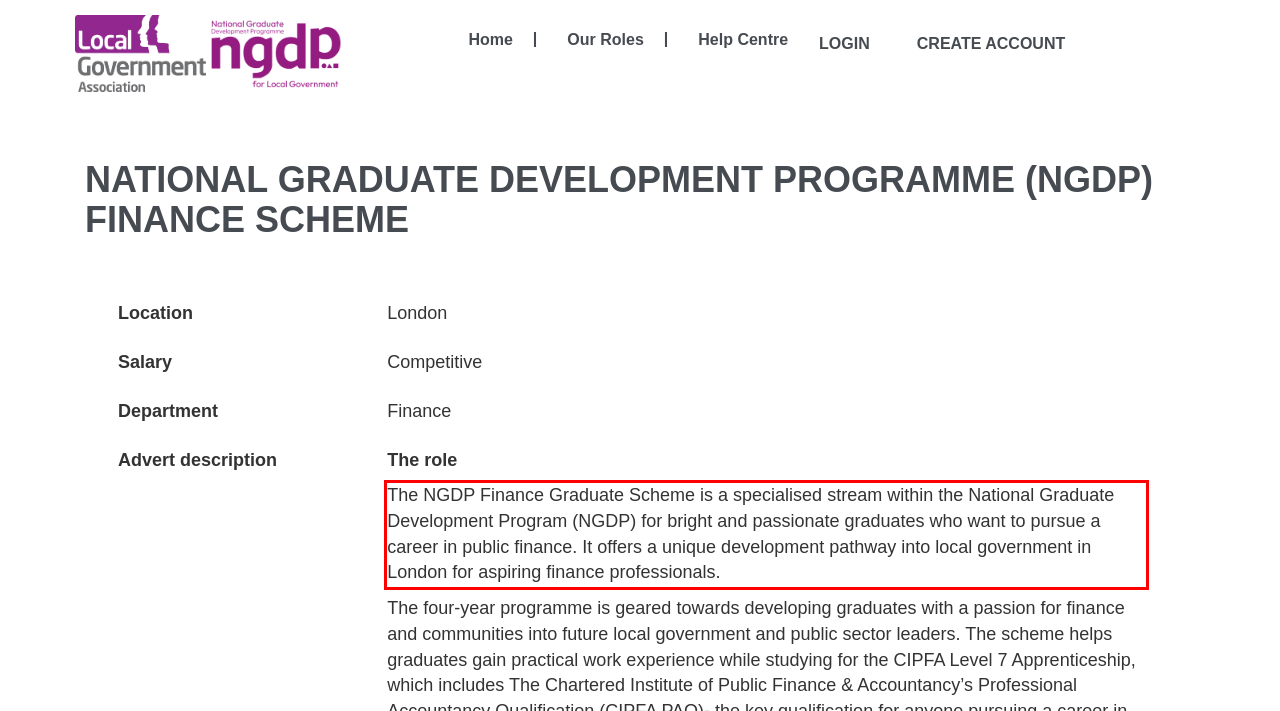Please extract the text content from the UI element enclosed by the red rectangle in the screenshot.

The NGDP Finance Graduate Scheme is a specialised stream within the National Graduate Development Program (NGDP) for bright and passionate graduates who want to pursue a career in public finance. It offers a unique development pathway into local government in London for aspiring finance professionals.